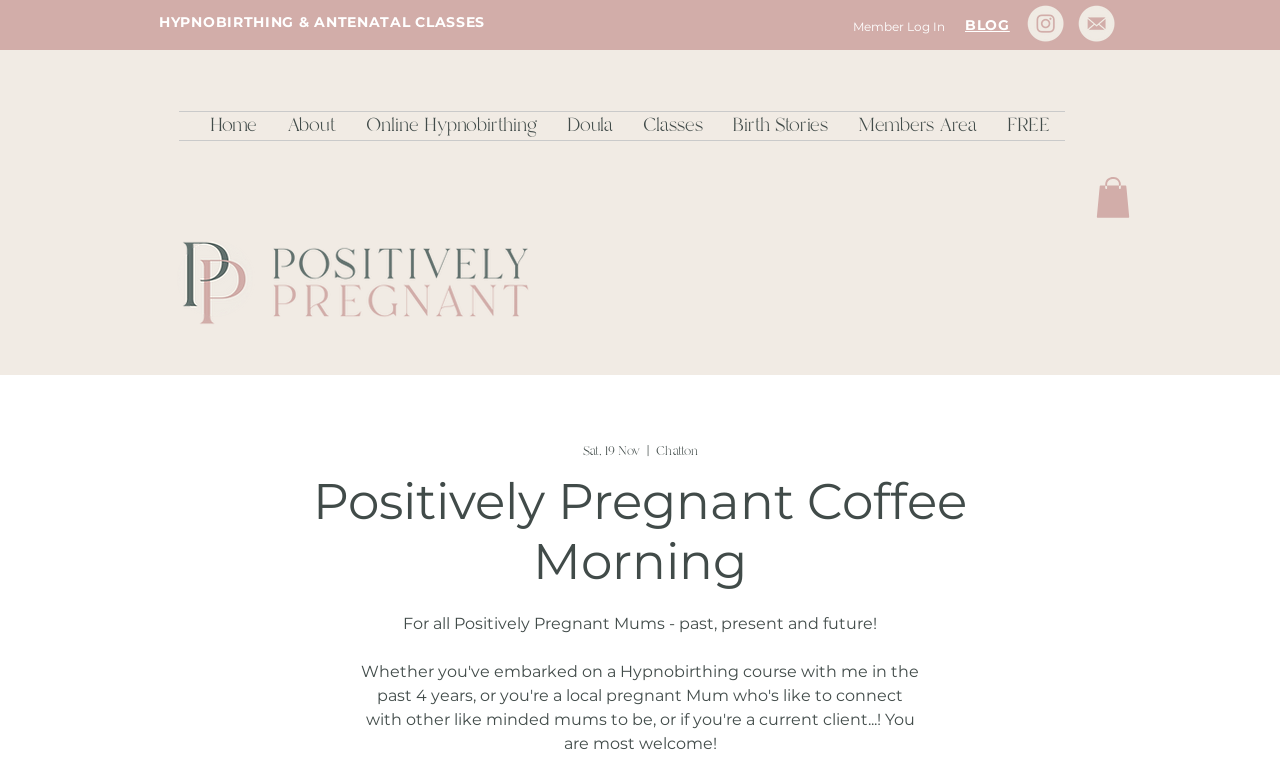Identify the bounding box coordinates of the specific part of the webpage to click to complete this instruction: "contact us".

None